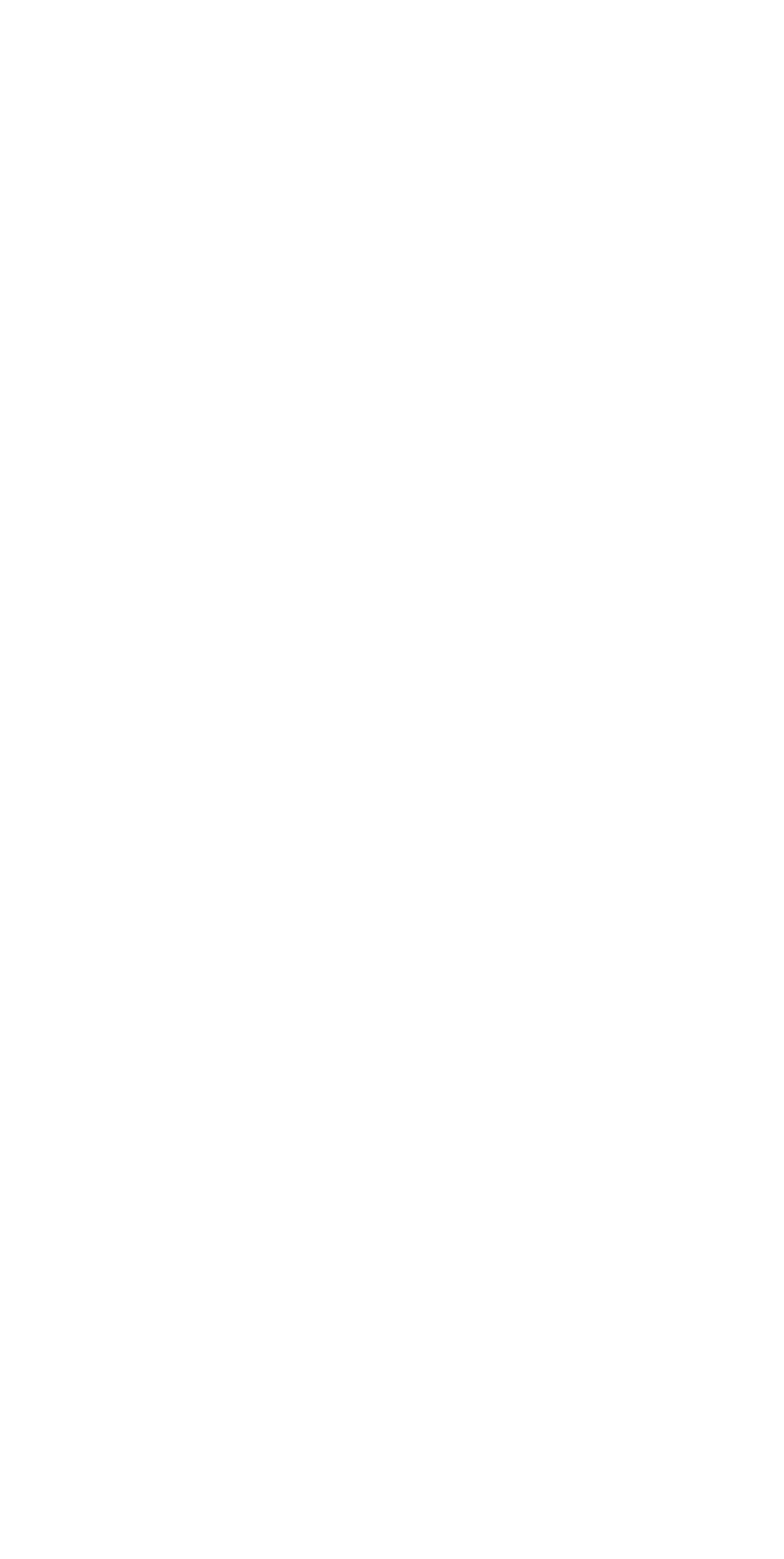Could you highlight the region that needs to be clicked to execute the instruction: "Click on URBAN LANDSCAPE"?

[0.225, 0.095, 0.569, 0.114]